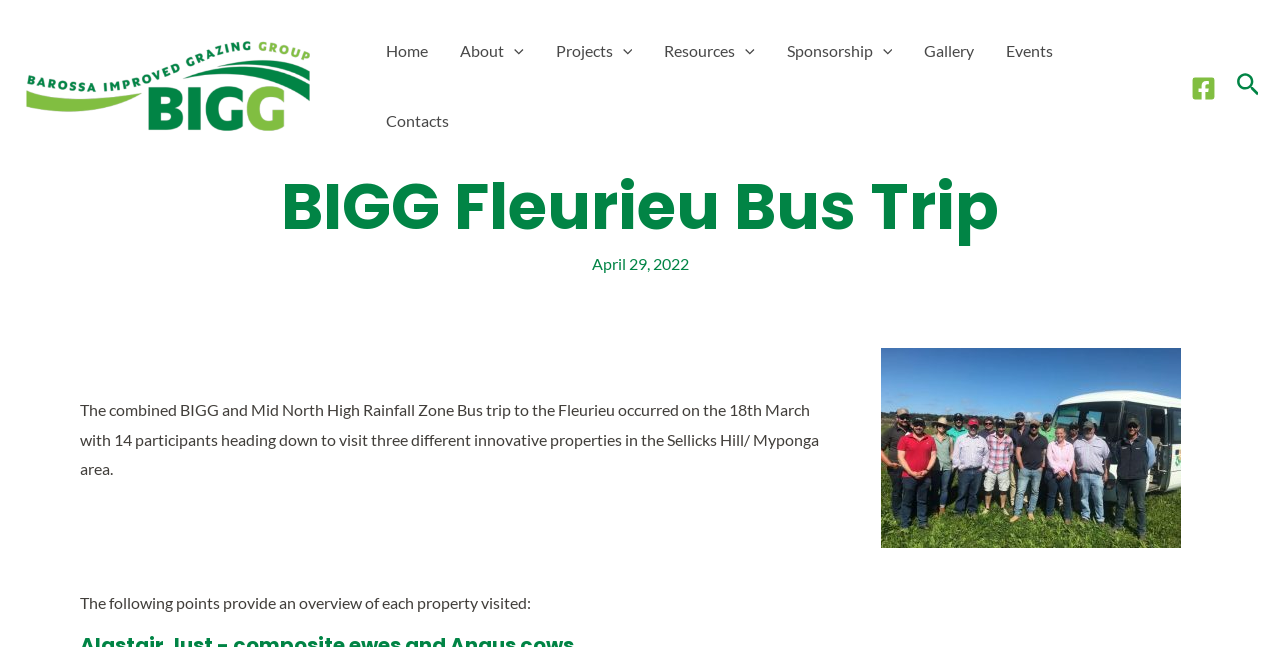How many participants were there in the bus trip?
Look at the screenshot and give a one-word or phrase answer.

14